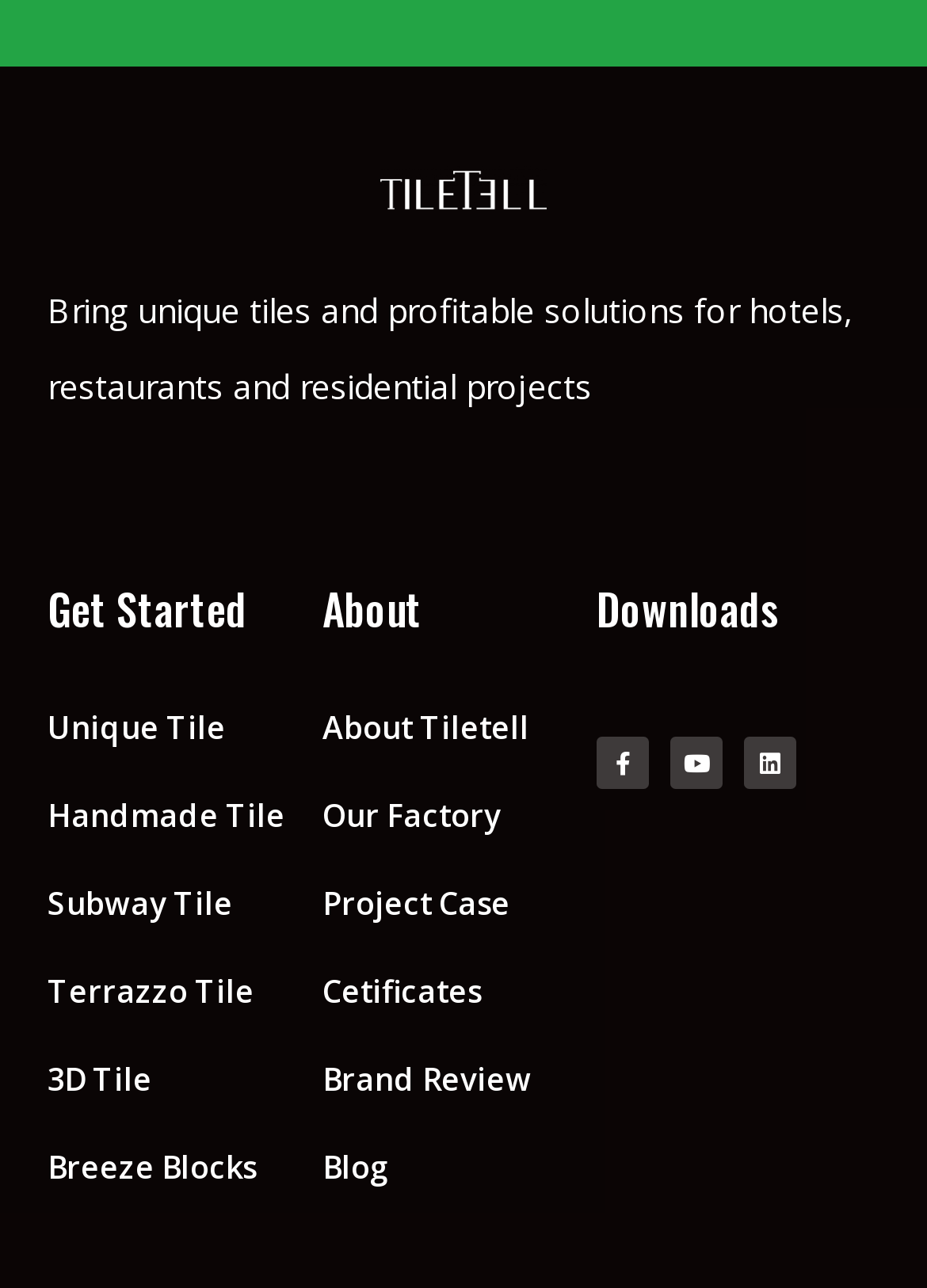Use one word or a short phrase to answer the question provided: 
What is the company name?

TileTell